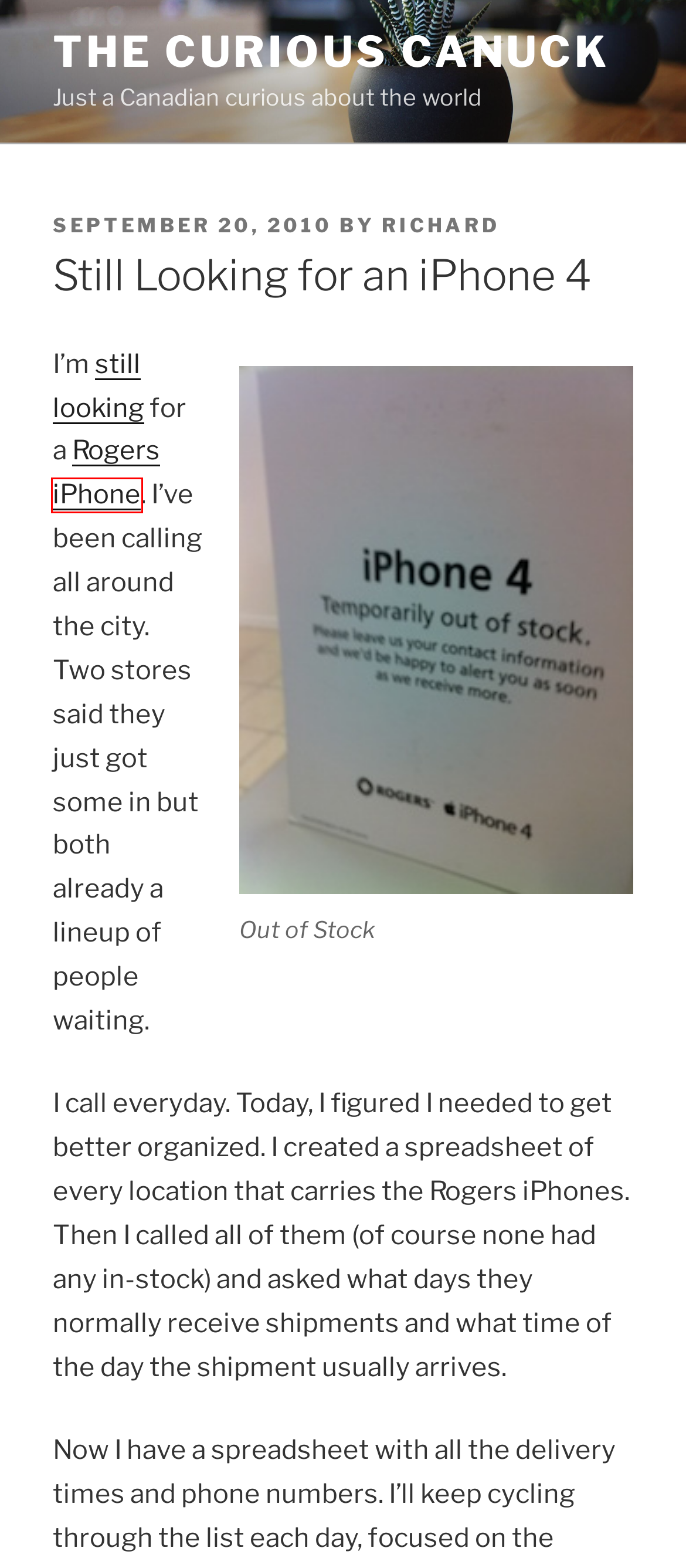You are provided with a screenshot of a webpage that includes a red rectangle bounding box. Please choose the most appropriate webpage description that matches the new webpage after clicking the element within the red bounding box. Here are the candidates:
A. A Walk in the Woods – The Curious Canuck
B. Apple – The Curious Canuck
C. June 2011 – The Curious Canuck
D. The Moons of Jupiter – The Curious Canuck
E. iPhone - Apple
F. October 2010 – The Curious Canuck
G. Photography – The Curious Canuck
H. french – The Curious Canuck

E